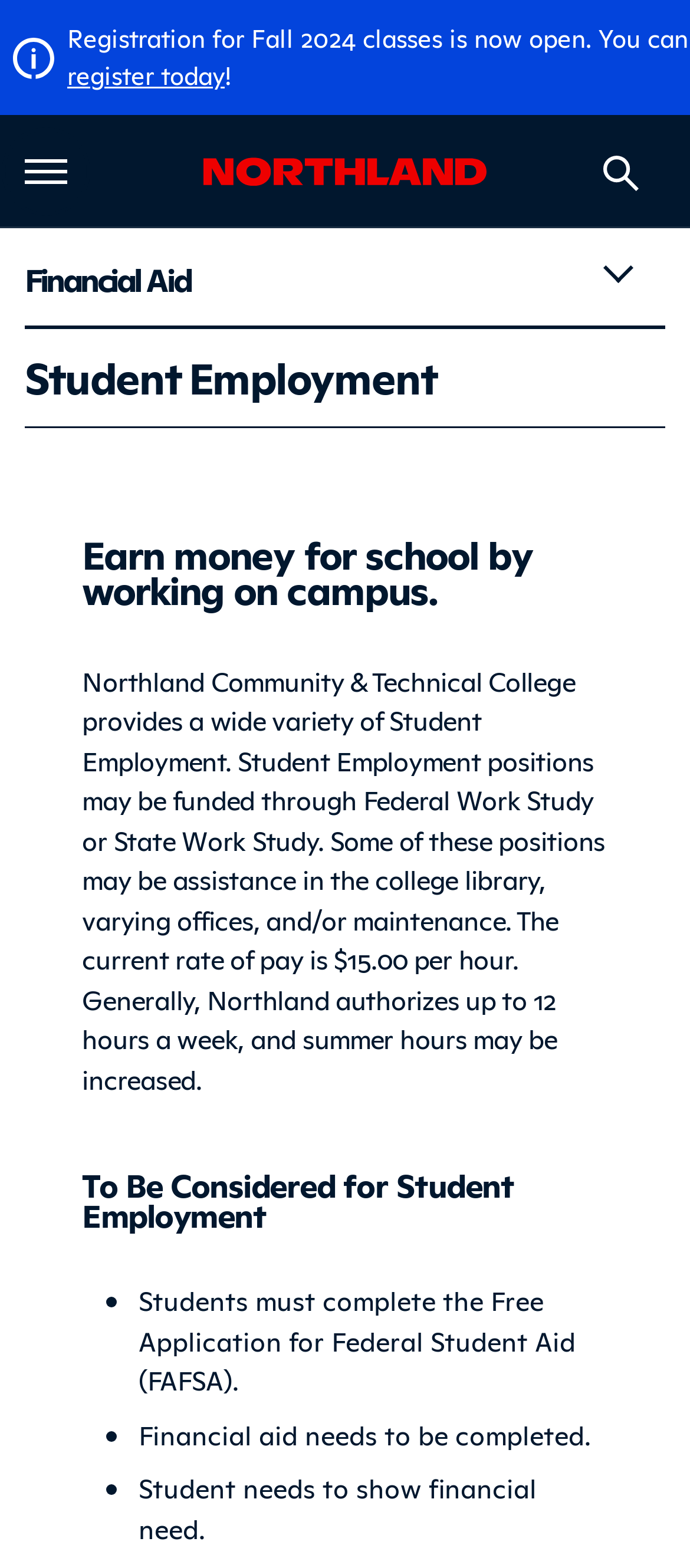Please answer the following question using a single word or phrase: 
What is required to be considered for Student Employment?

Complete FAFSA